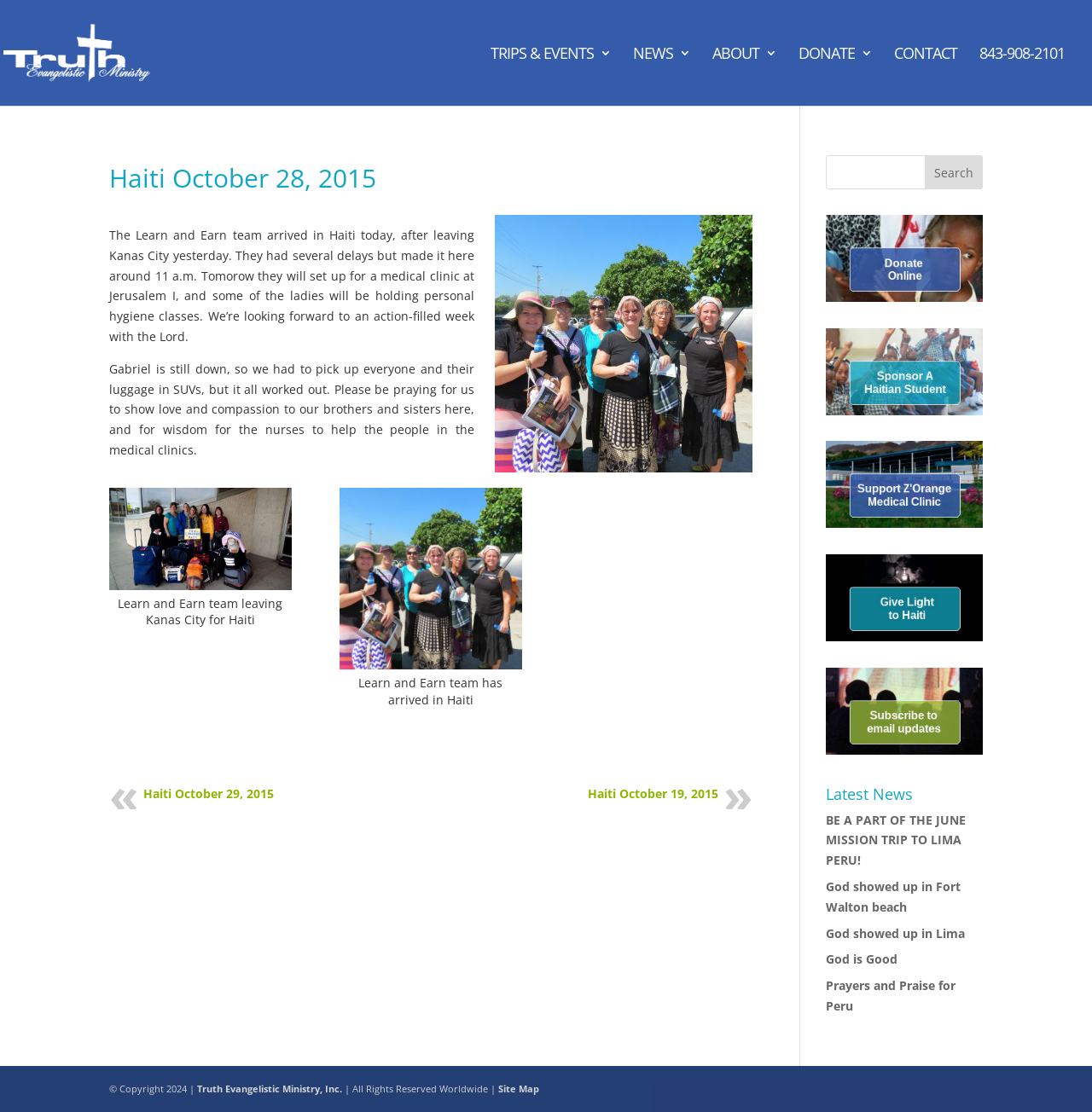Predict the bounding box of the UI element that fits this description: "Haiti October 29, 2015".

[0.131, 0.706, 0.251, 0.721]